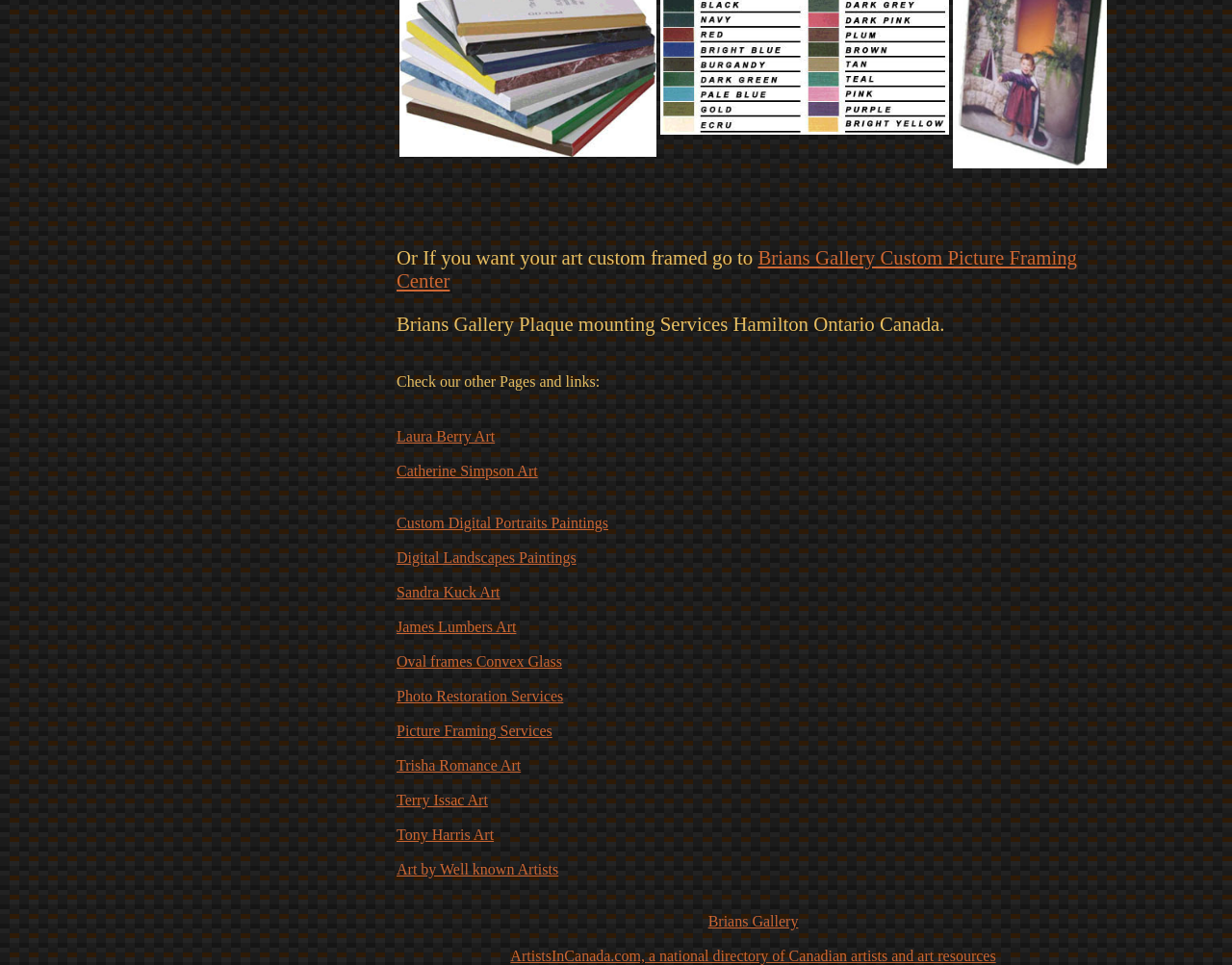Identify the bounding box of the HTML element described as: "Brians Gallery".

[0.575, 0.946, 0.648, 0.963]